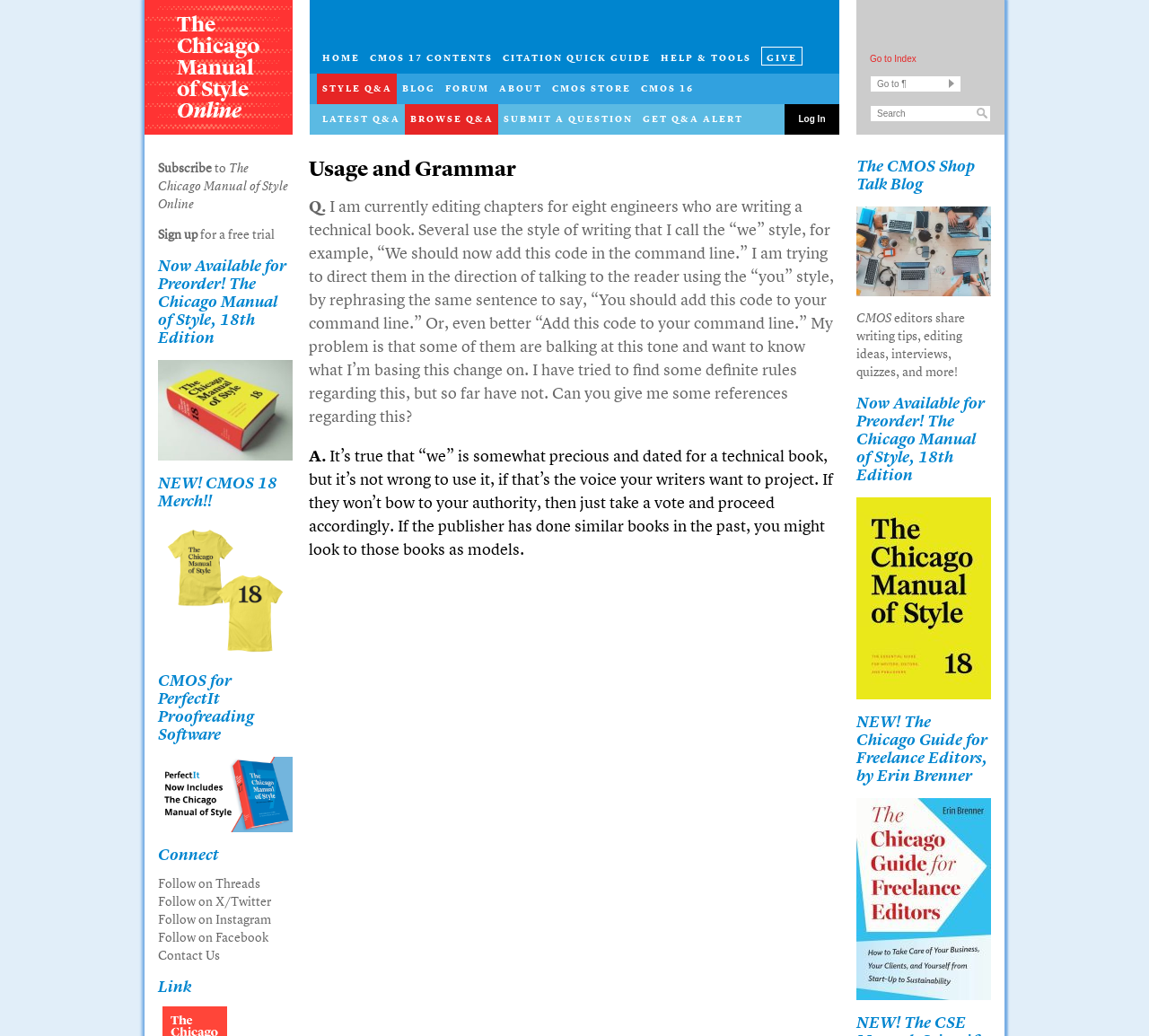Provide your answer in a single word or phrase: 
What is the name of the online style guide?

The Chicago Manual of Style Online